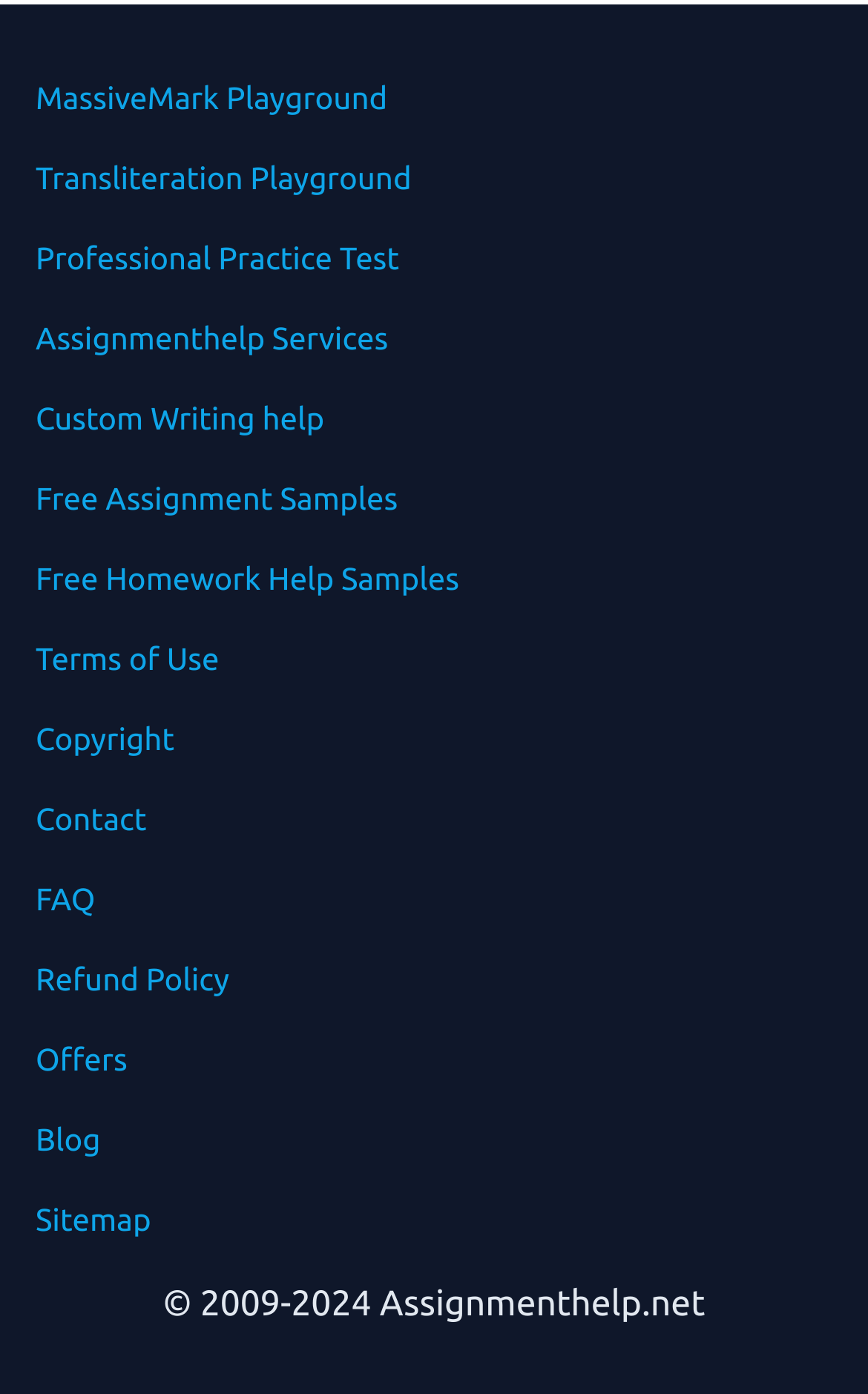Answer the question in one word or a short phrase:
How many links are available on the webpage?

16